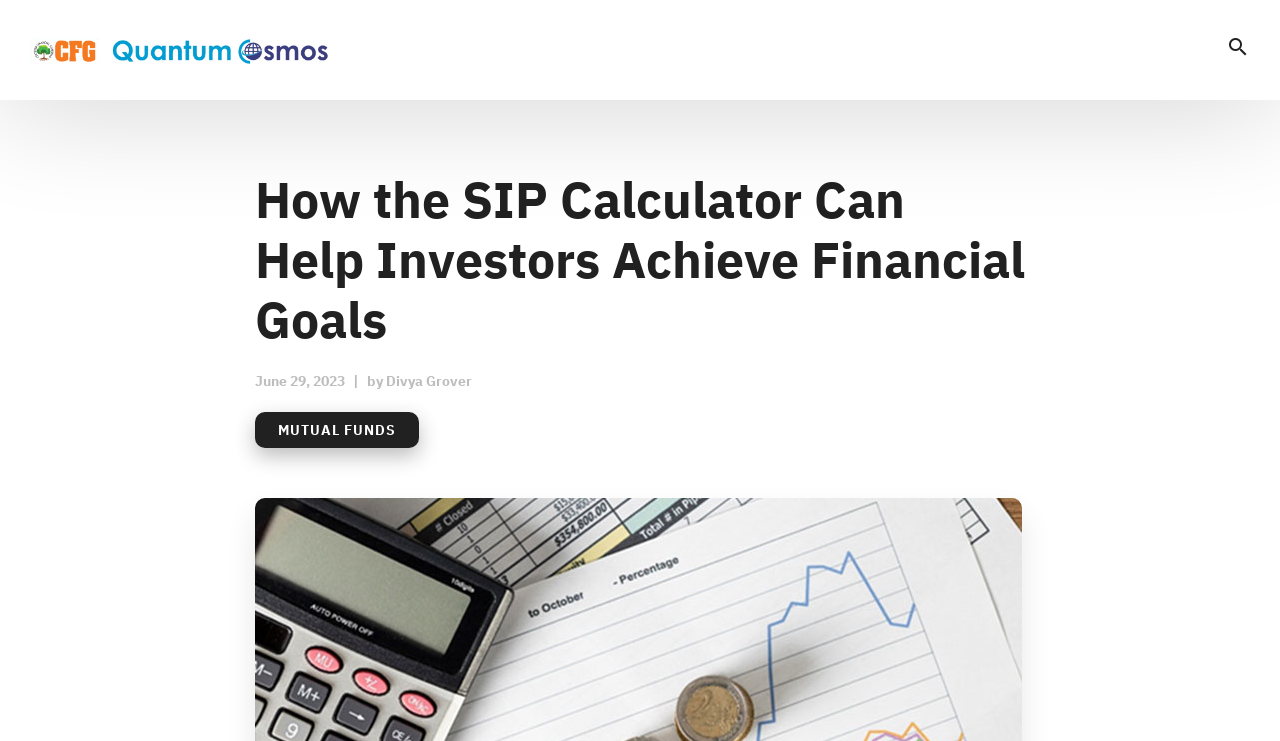Given the webpage screenshot, identify the bounding box of the UI element that matches this description: "search".

[0.958, 0.046, 0.977, 0.089]